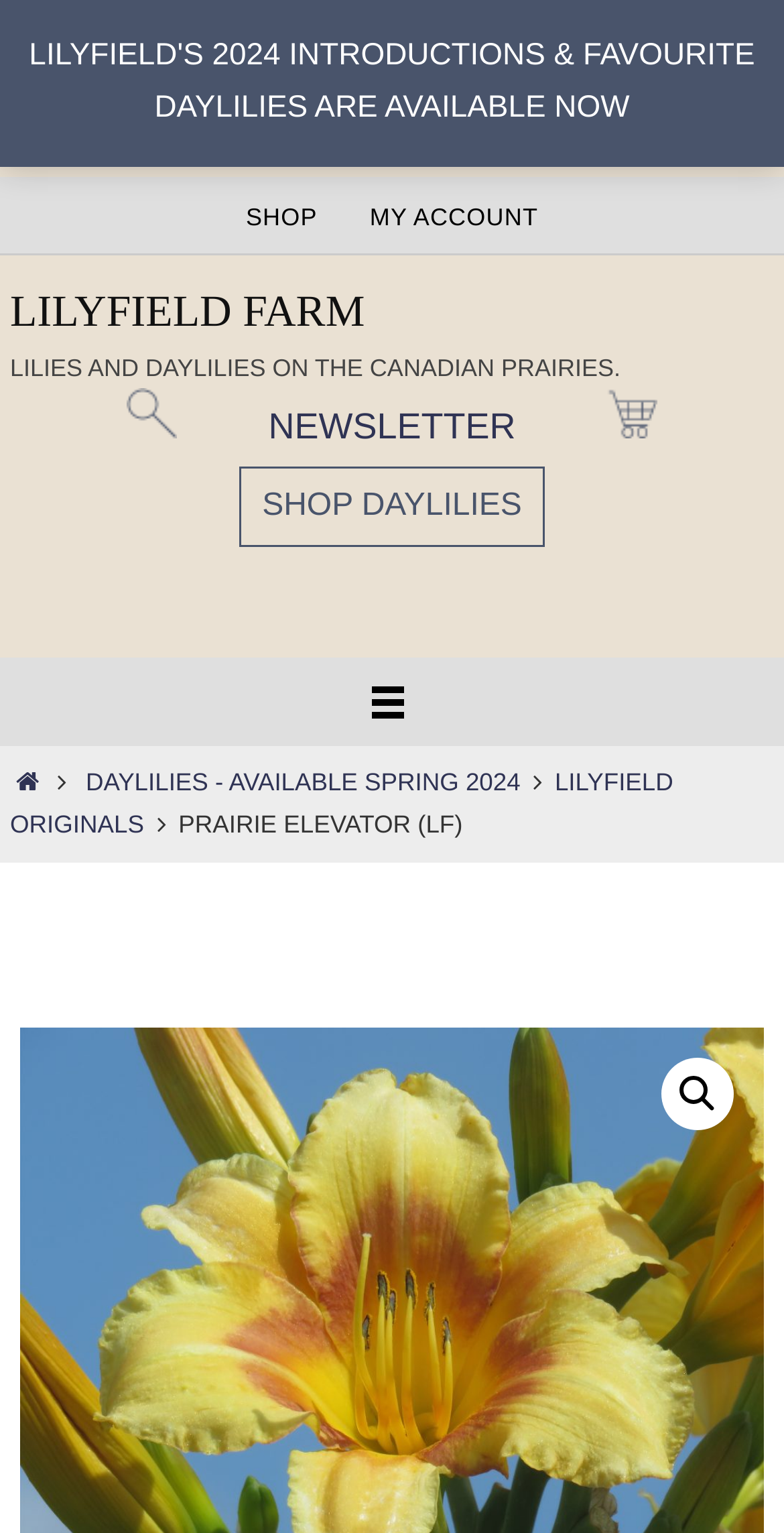How many links are on the bottom navigation bar?
Using the visual information, respond with a single word or phrase.

3